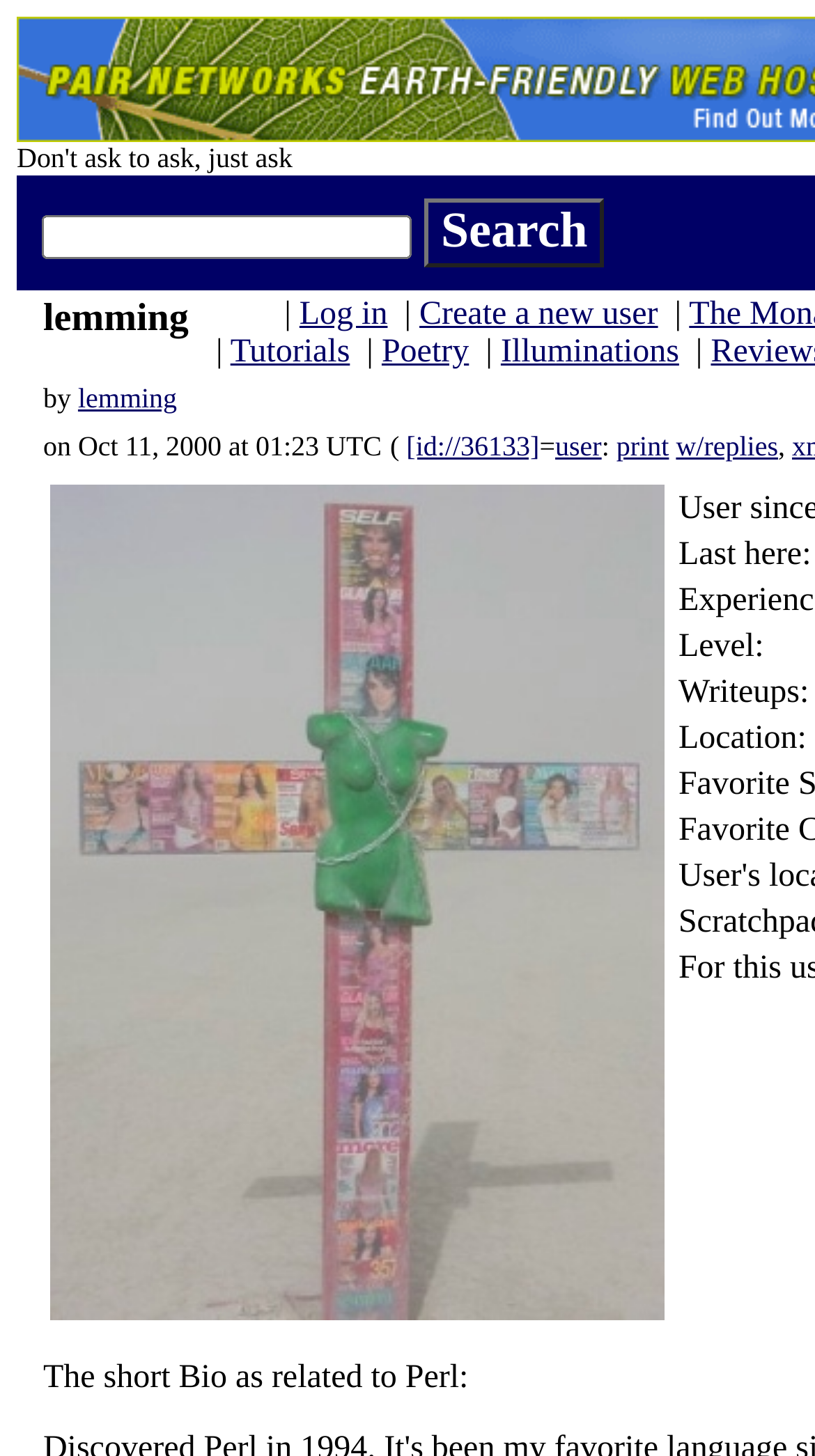Find the bounding box coordinates of the clickable area that will achieve the following instruction: "search for lemming".

[0.051, 0.148, 0.505, 0.178]